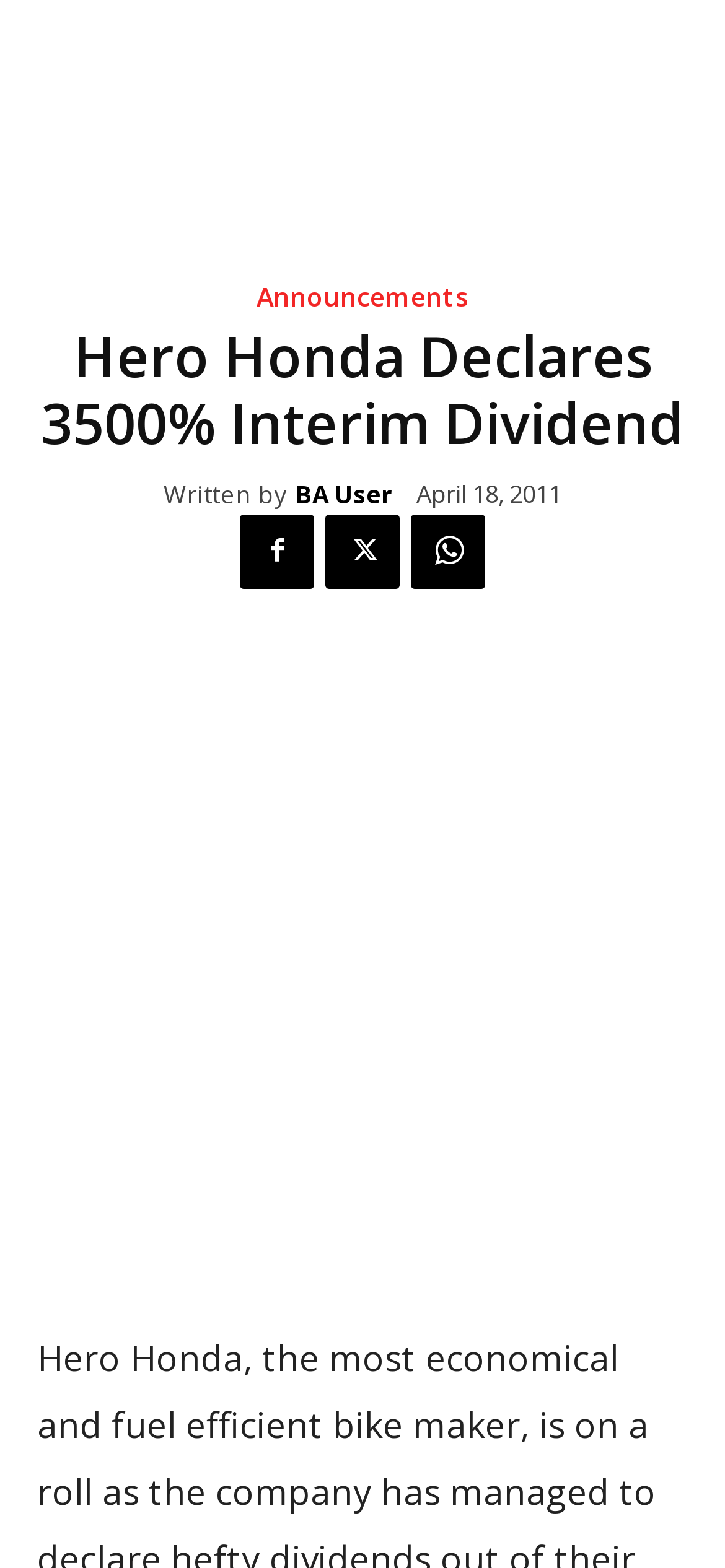Locate the UI element described as follows: "BA User". Return the bounding box coordinates as four float numbers between 0 and 1 in the order [left, top, right, bottom].

[0.408, 0.307, 0.541, 0.326]